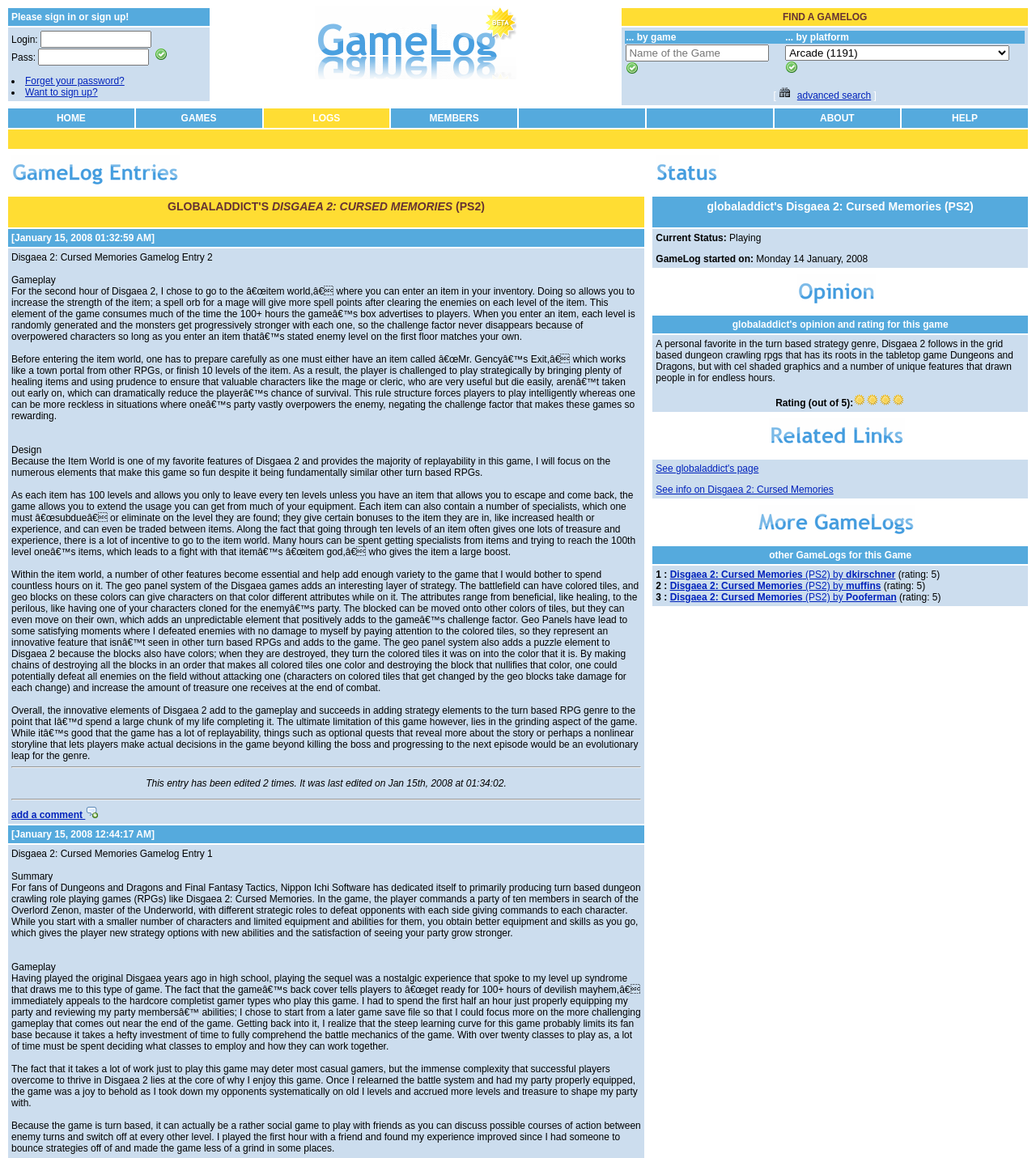Pinpoint the bounding box coordinates of the clickable area necessary to execute the following instruction: "find a gamelog". The coordinates should be given as four float numbers between 0 and 1, namely [left, top, right, bottom].

[0.6, 0.007, 0.992, 0.022]